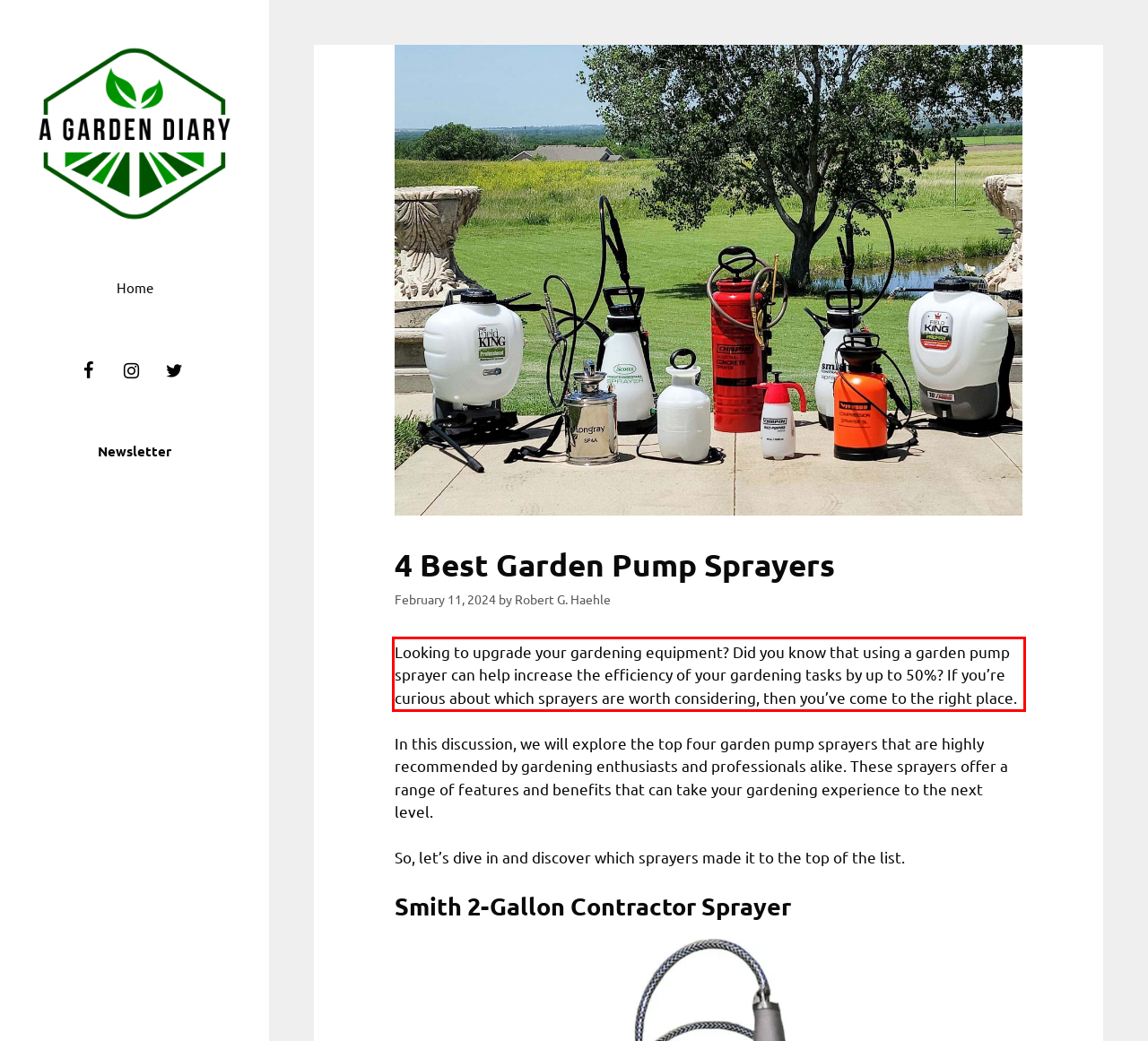Your task is to recognize and extract the text content from the UI element enclosed in the red bounding box on the webpage screenshot.

Looking to upgrade your gardening equipment? Did you know that using a garden pump sprayer can help increase the efficiency of your gardening tasks by up to 50%? If you’re curious about which sprayers are worth considering, then you’ve come to the right place.